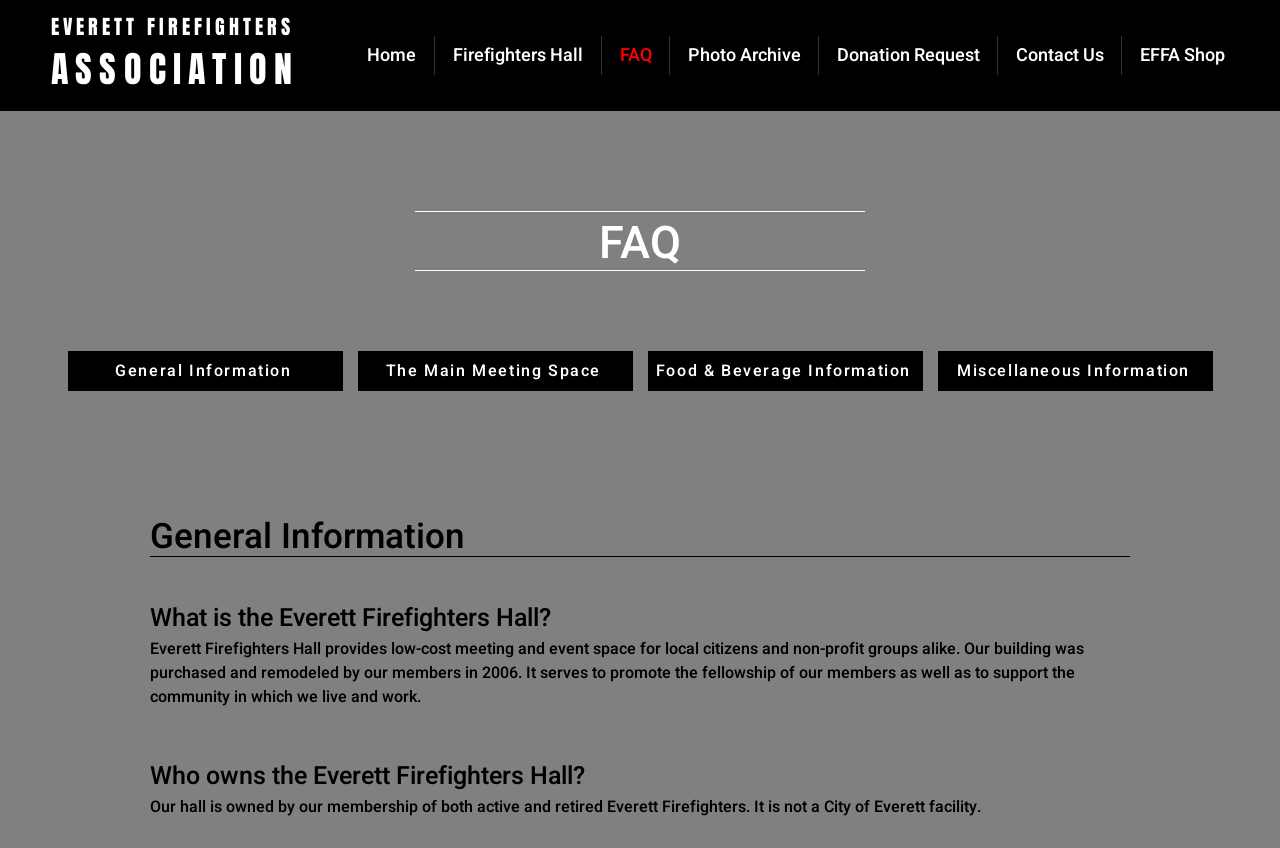Identify the bounding box coordinates necessary to click and complete the given instruction: "learn about Food & Beverage Information".

[0.506, 0.414, 0.721, 0.461]